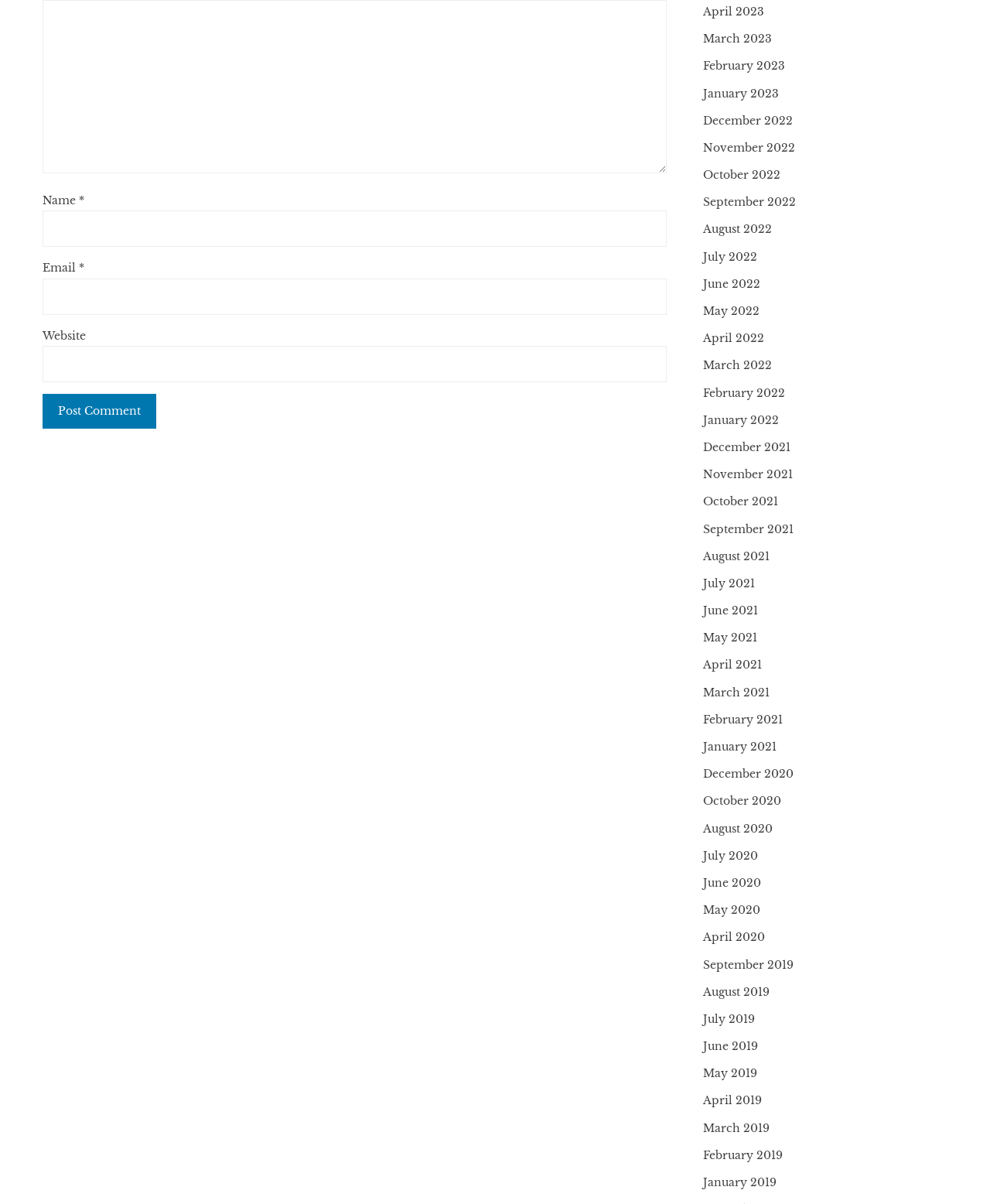Answer the following query concisely with a single word or phrase:
What is the purpose of the 'Post Comment' button?

To submit a comment